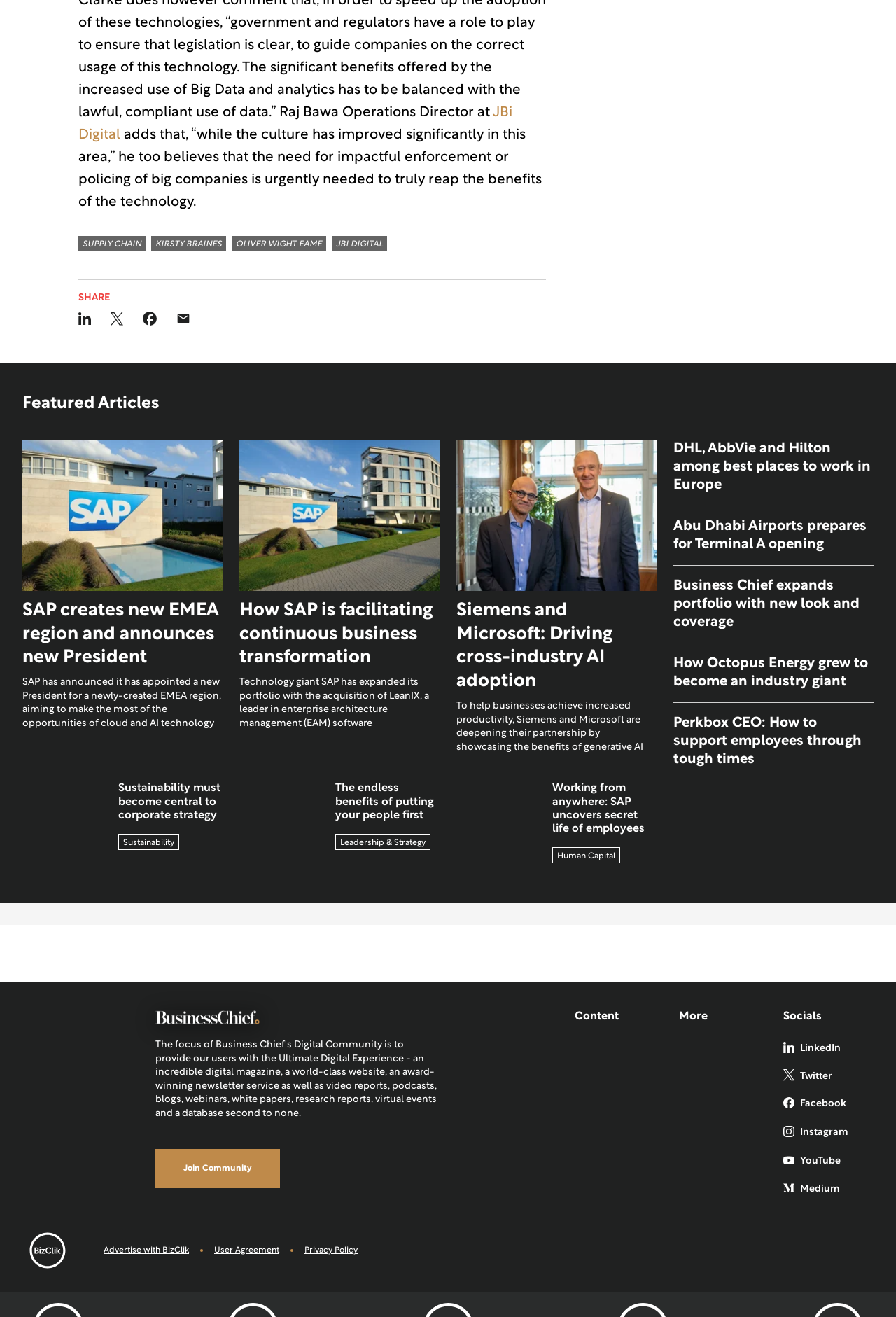Answer the following query with a single word or phrase:
How many featured articles are present on the webpage?

3